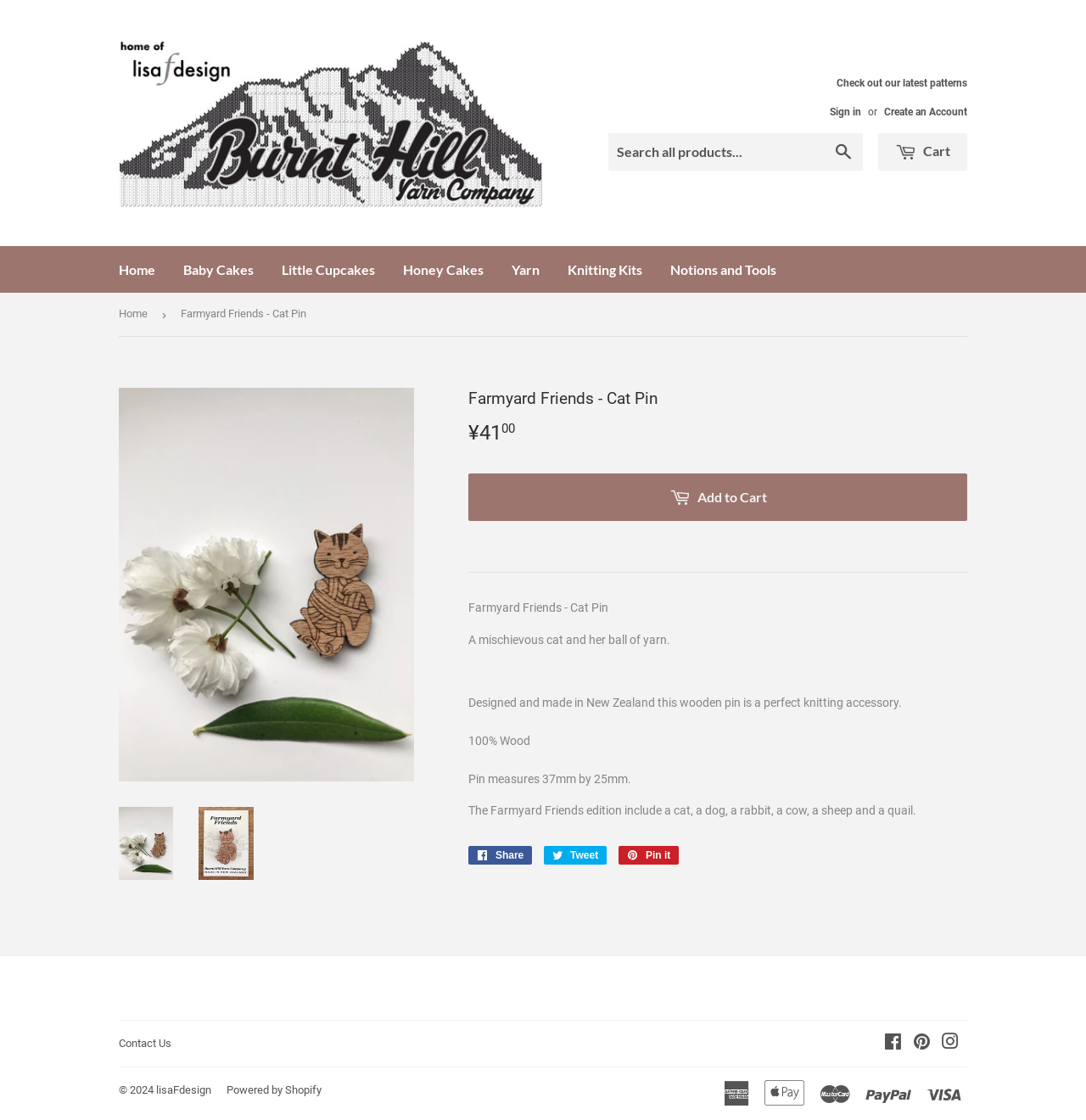Locate the bounding box coordinates of the area that needs to be clicked to fulfill the following instruction: "Sign in". The coordinates should be in the format of four float numbers between 0 and 1, namely [left, top, right, bottom].

[0.764, 0.095, 0.793, 0.105]